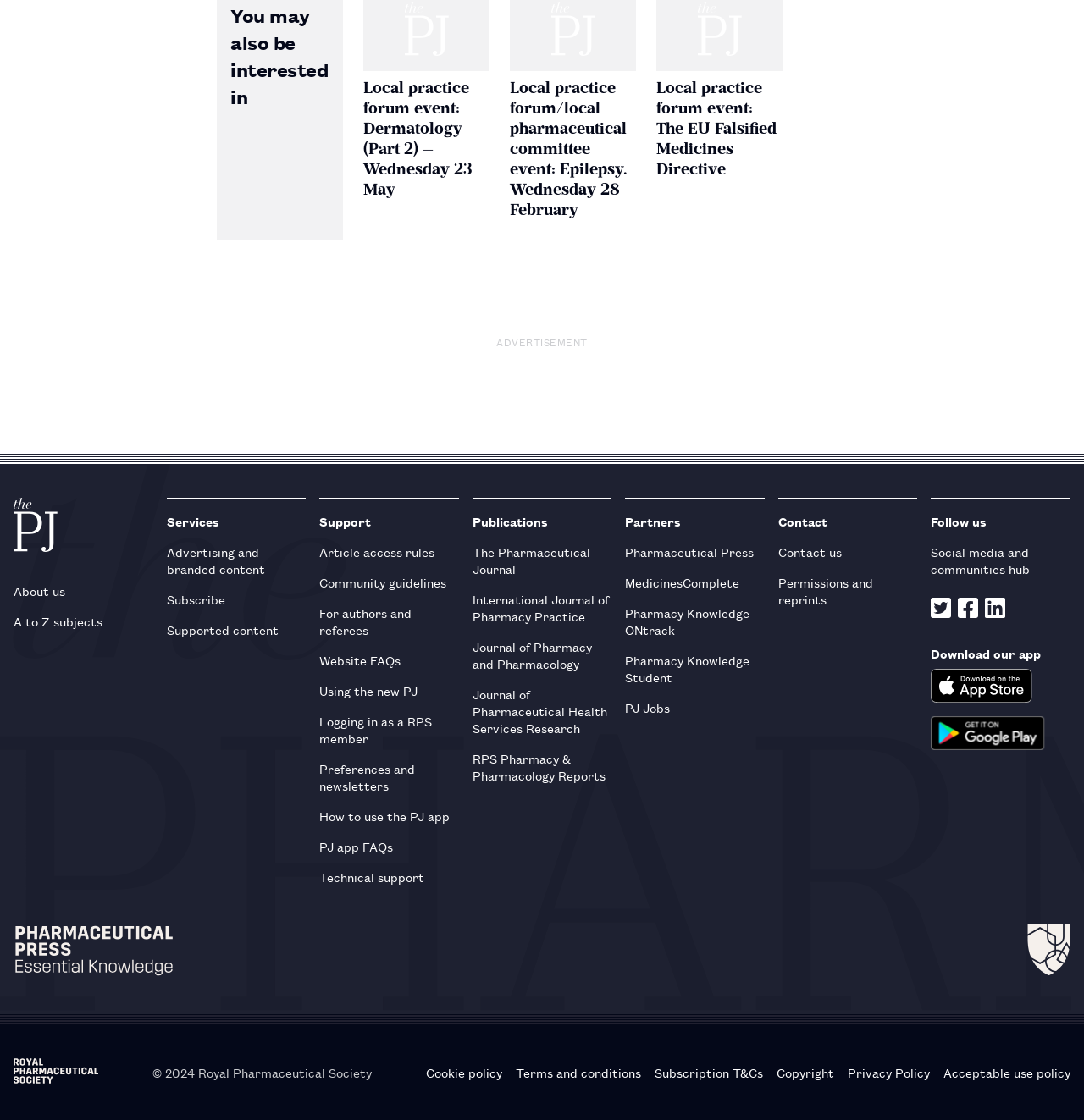Provide a single word or phrase answer to the question: 
What is the name of the app?

PJ app